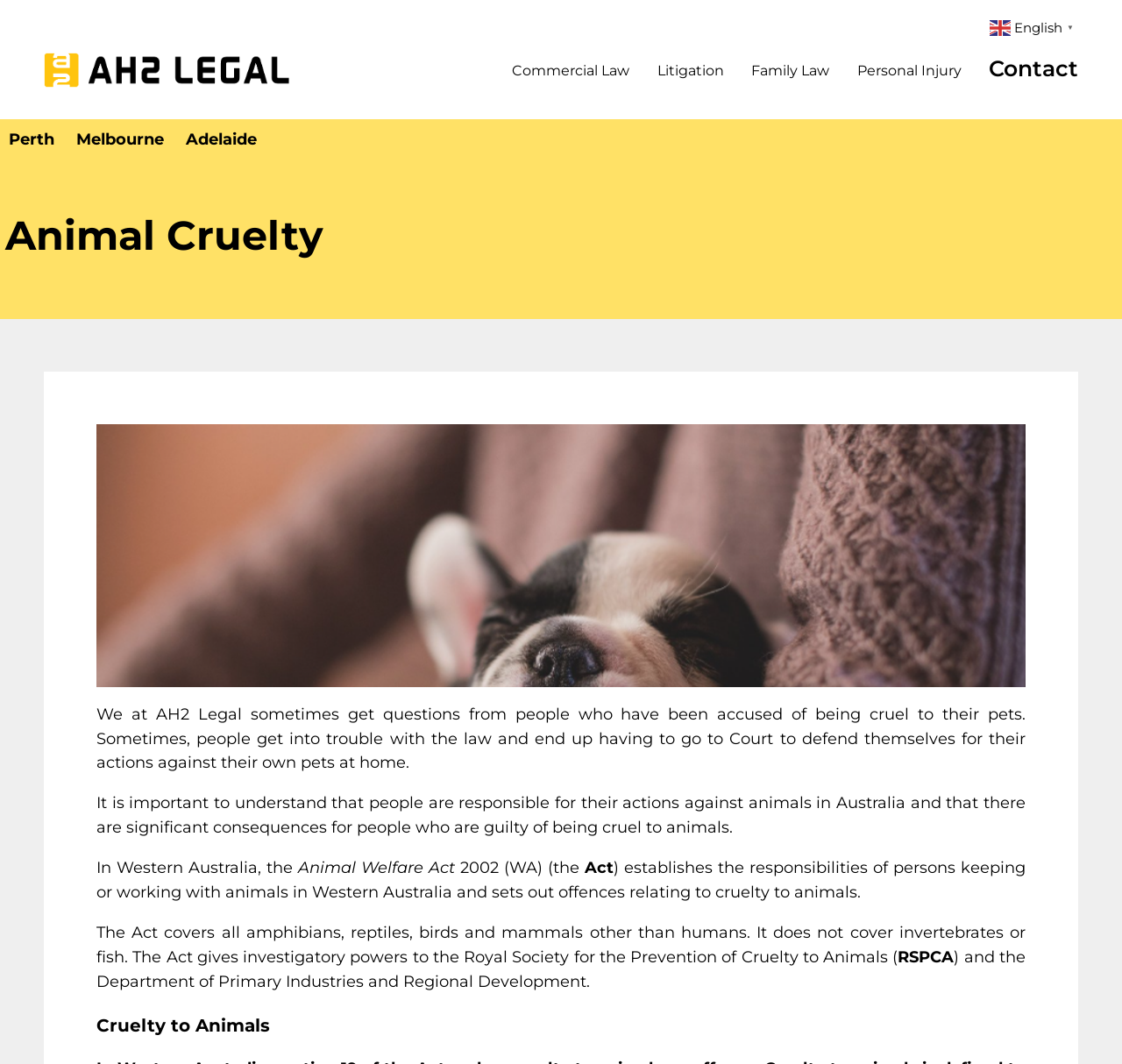Determine the bounding box coordinates for the area you should click to complete the following instruction: "Contact AH2 Legal".

[0.881, 0.052, 0.961, 0.083]